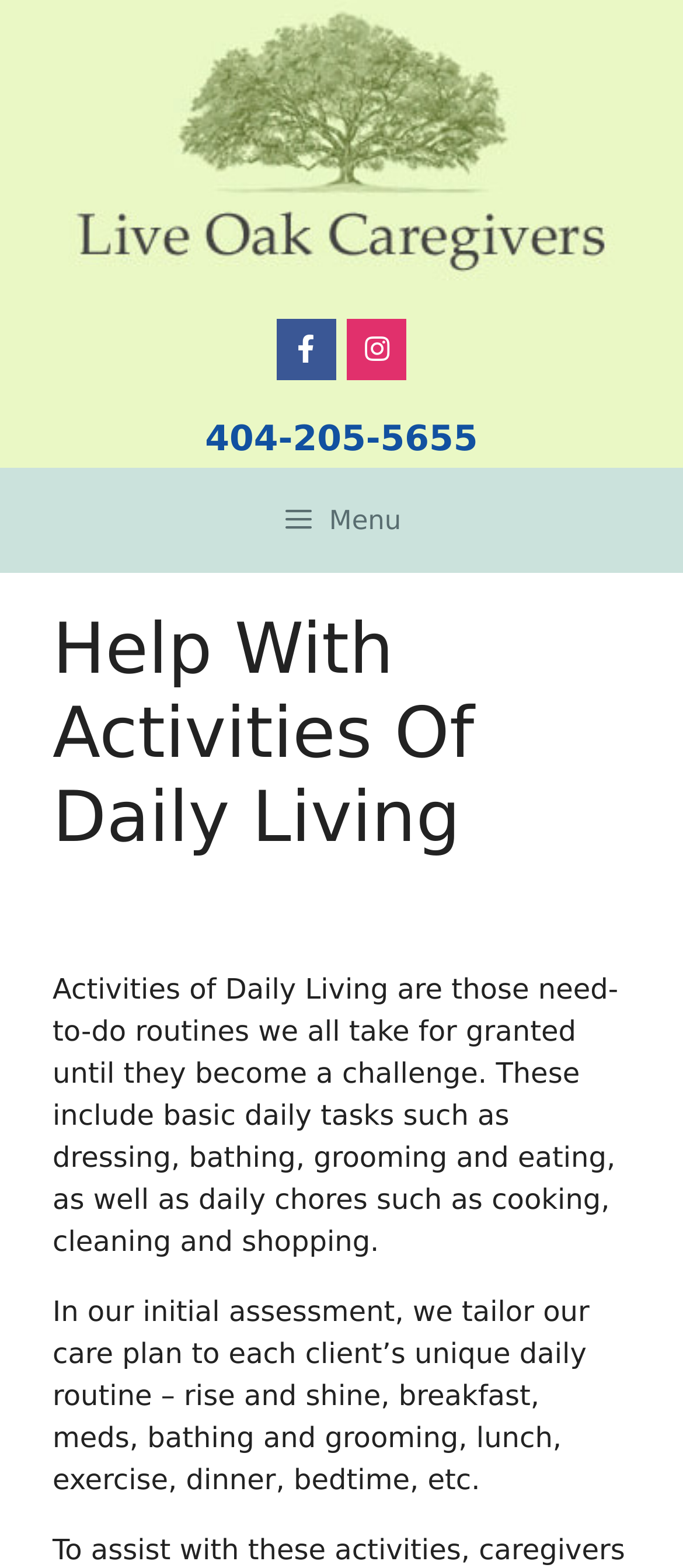What is the name of the image on the top-left of the webpage?
Using the visual information, reply with a single word or short phrase.

Live Oak Caregivers – Atlanta